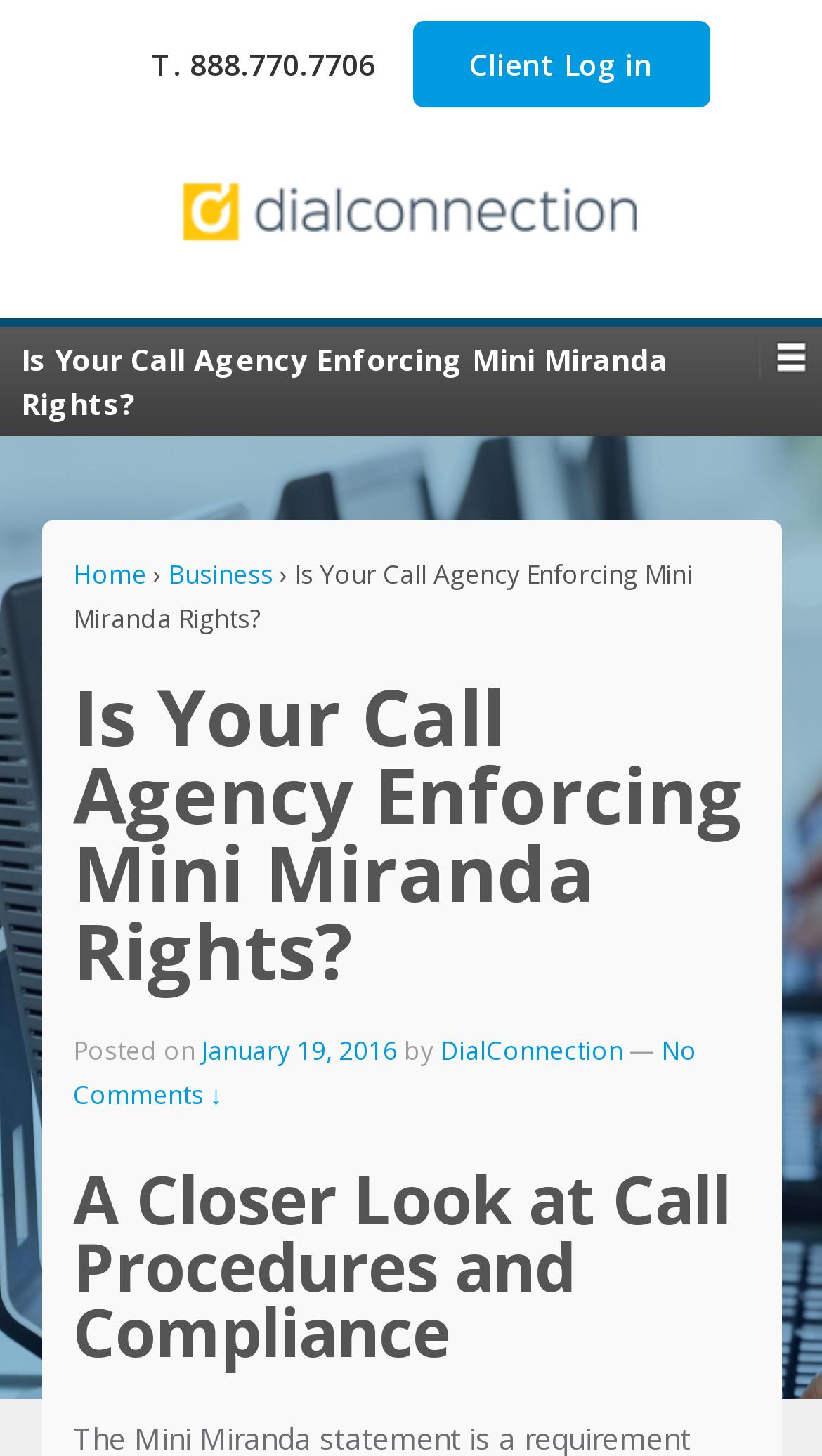Produce an elaborate caption capturing the essence of the webpage.

The webpage appears to be a blog post or article discussing the importance of Mini Miranda rights in call agencies. At the top of the page, there are several links, including a phone number, a client login link, and a link to the DialConnection blog, accompanied by a small image. 

Below these links, there is a prominent heading that asks "Is Your Call Agency Enforcing Mini Miranda Rights?" This heading is repeated as a static text element further down the page. 

On the left side of the page, there is a navigation menu with links to the home page, business, and other sections, separated by a "›" symbol. 

The main content of the page begins with a heading that repeats the question about enforcing Mini Miranda rights. The article is dated January 19, 2016, and is attributed to DialConnection. 

The article is divided into sections, with a subheading "A Closer Look at Call Procedures and Compliance" appearing towards the bottom of the page. There is also a link to leave comments at the very bottom of the page.